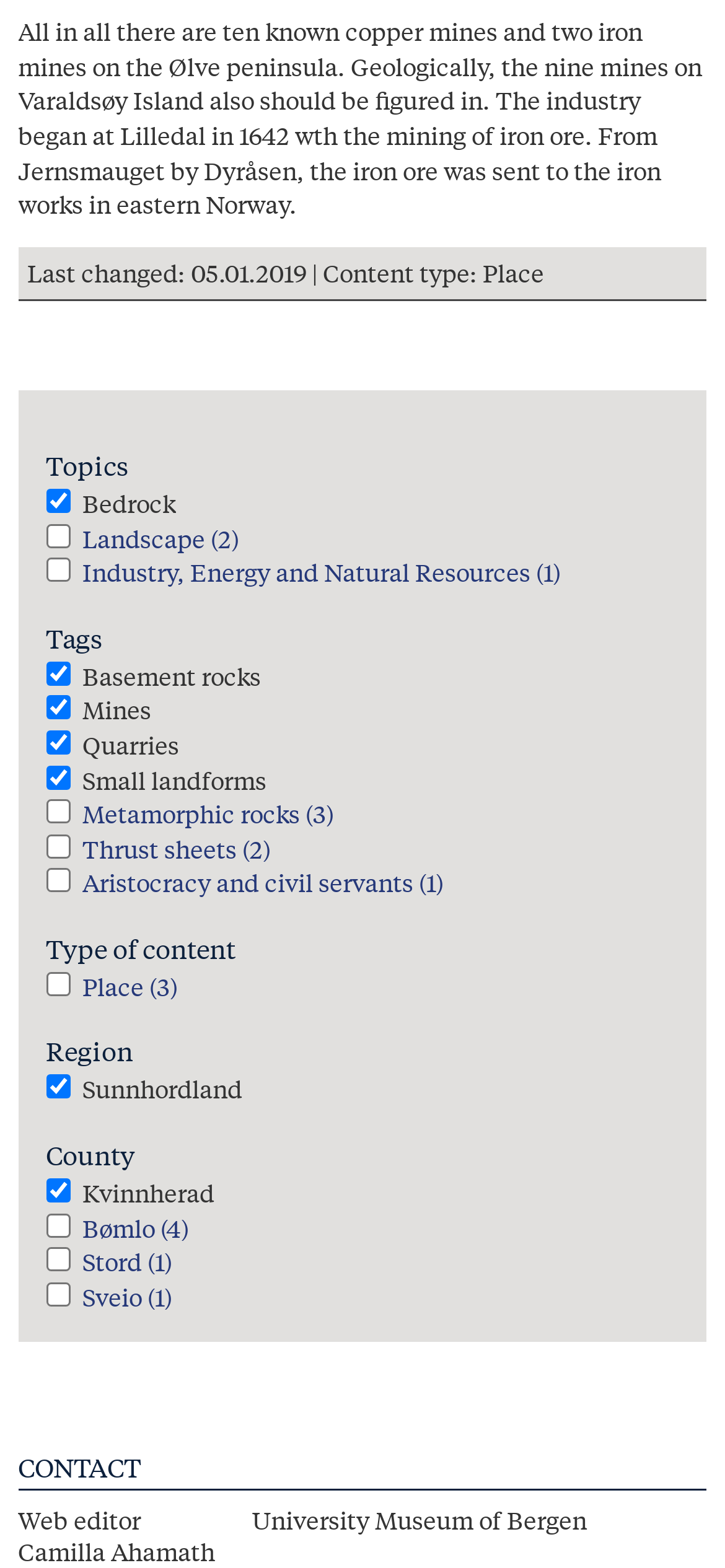Use a single word or phrase to answer the question:
What is the purpose of the checkboxes?

To apply filters